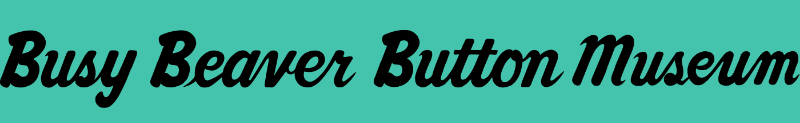What type of items are collected and displayed in the museum? From the image, respond with a single word or brief phrase.

Political buttons and memorabilia